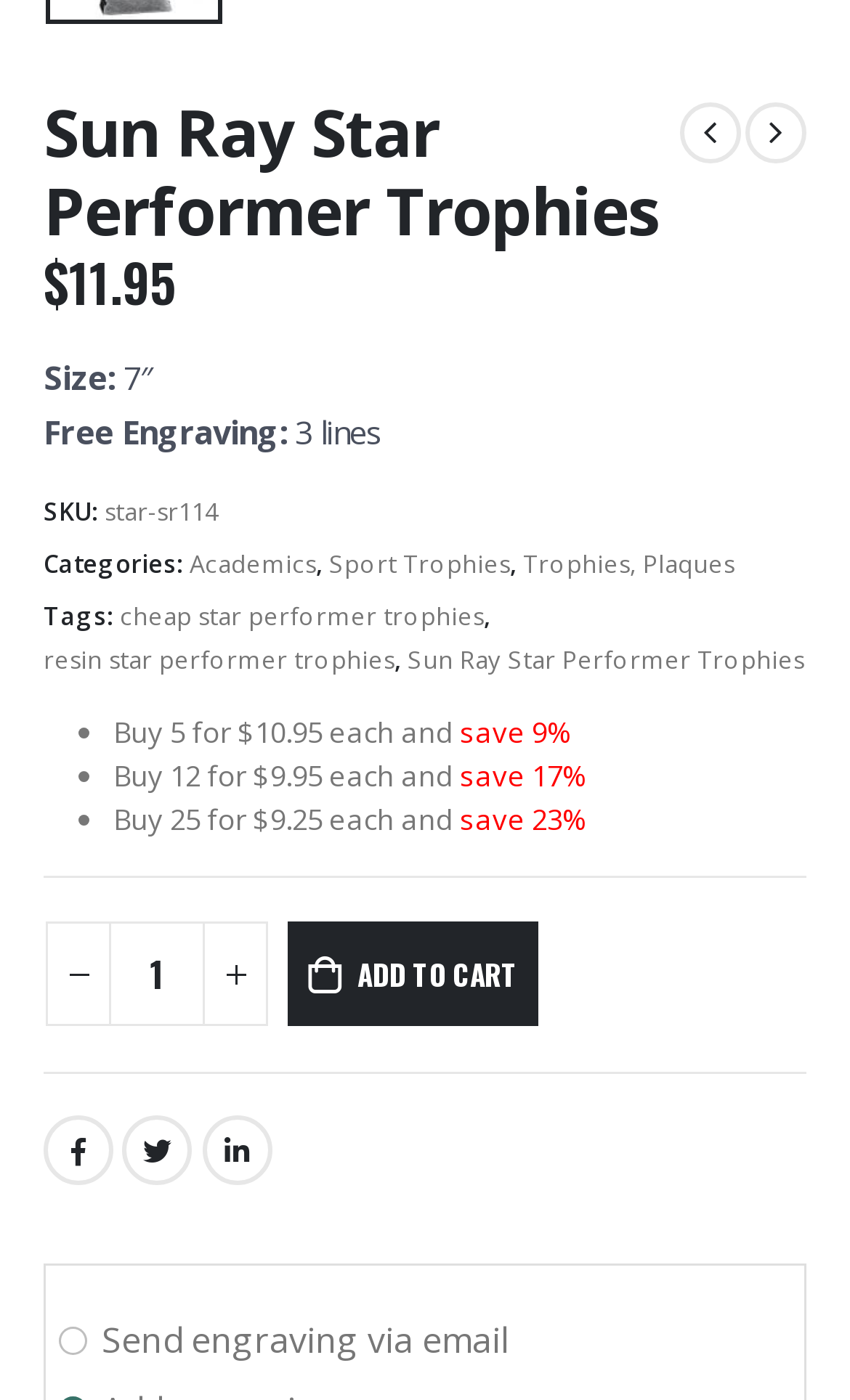Locate the bounding box coordinates of the element that should be clicked to execute the following instruction: "Decrease product quantity".

[0.054, 0.658, 0.131, 0.733]